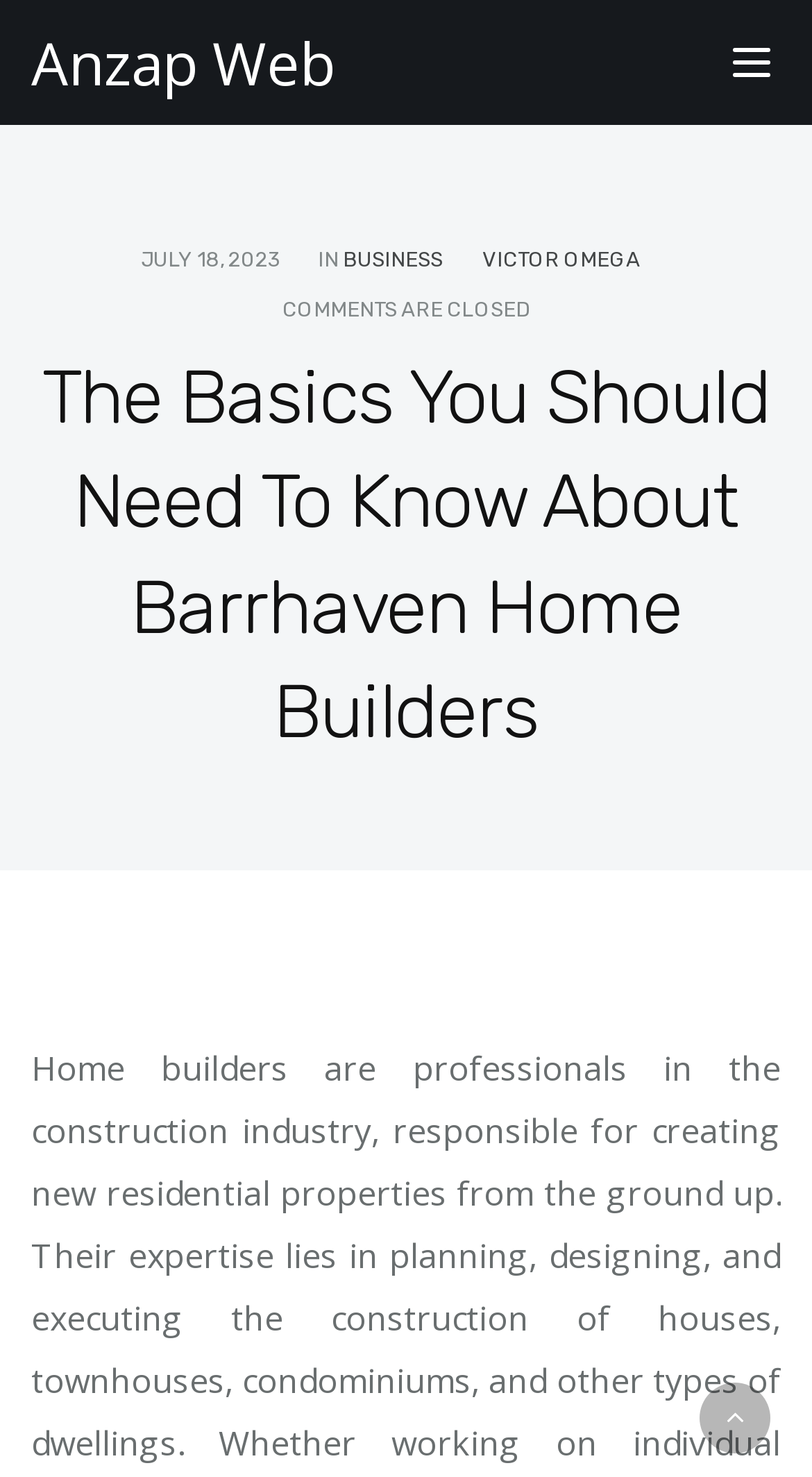Describe all the key features and sections of the webpage thoroughly.

The webpage is about Barrhaven home builders, with a focus on their role in the construction industry. At the top of the page, there is a header section that spans the entire width, containing a link to "Anzap Web" on the left and a "Toggle navigation" button on the right. 

Below the header, there is a layout table that occupies most of the page's width. Within this table, there are several elements arranged horizontally. On the left, there is a date "JULY 18, 2023", followed by the text "IN" and then a link to "BUSINESS". Further to the right, there is another link to "VICTOR OMEGA". Below these elements, there is a notice that "COMMENTS ARE CLOSED". 

Above the notice, there is a prominent heading that spans the entire width of the layout table, titled "The Basics You Should Need To Know About Barrhaven Home Builders". This heading is likely the main title of the webpage's content. 

At the bottom right of the page, there is a small icon represented by the Unicode character "\uf106", which is an arrow pointing upwards.